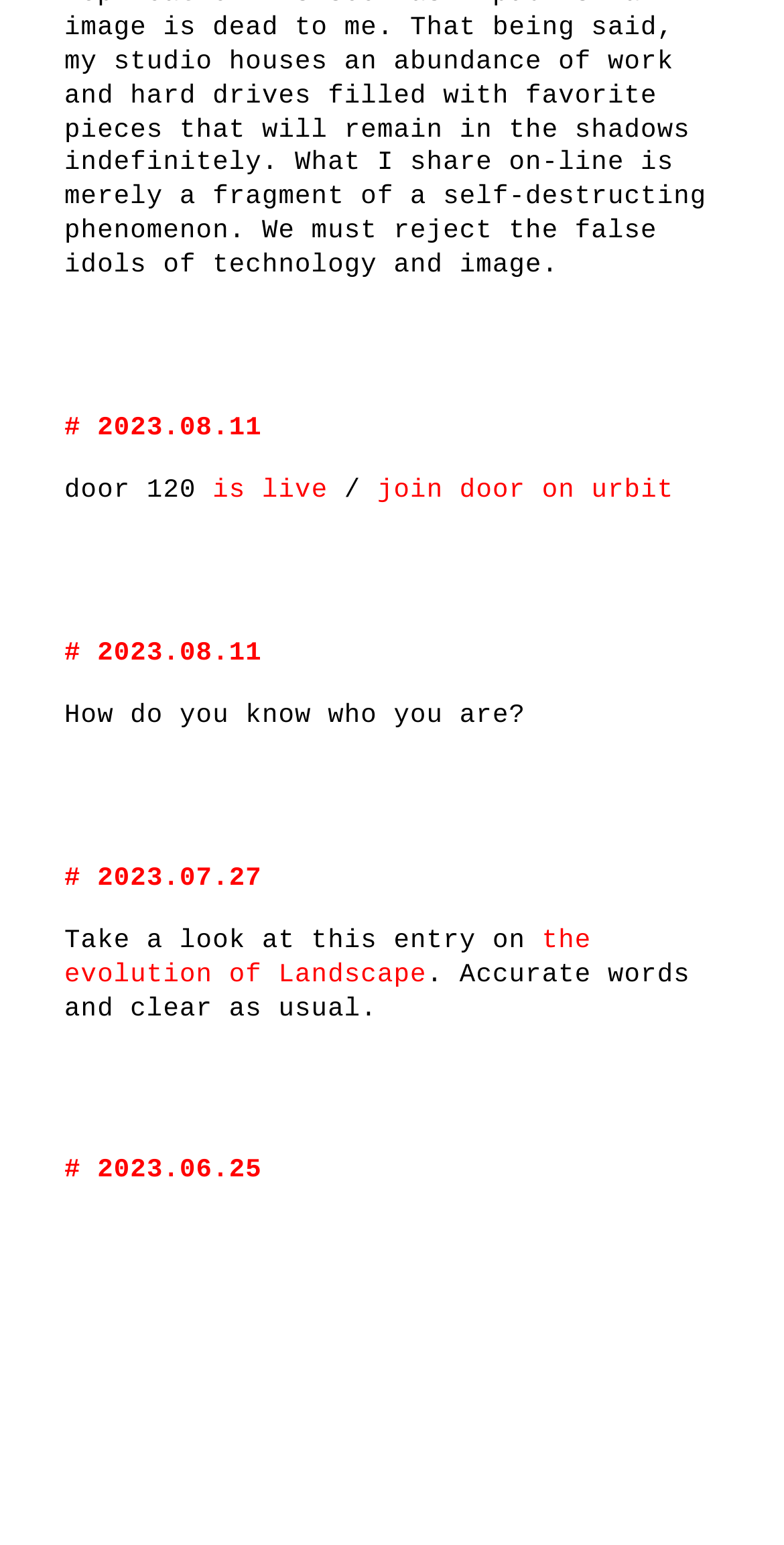Bounding box coordinates are given in the format (top-left x, top-left y, bottom-right x, bottom-right y). All values should be floating point numbers between 0 and 1. Provide the bounding box coordinate for the UI element described as: # 2023.07.27

[0.082, 0.558, 0.918, 0.578]